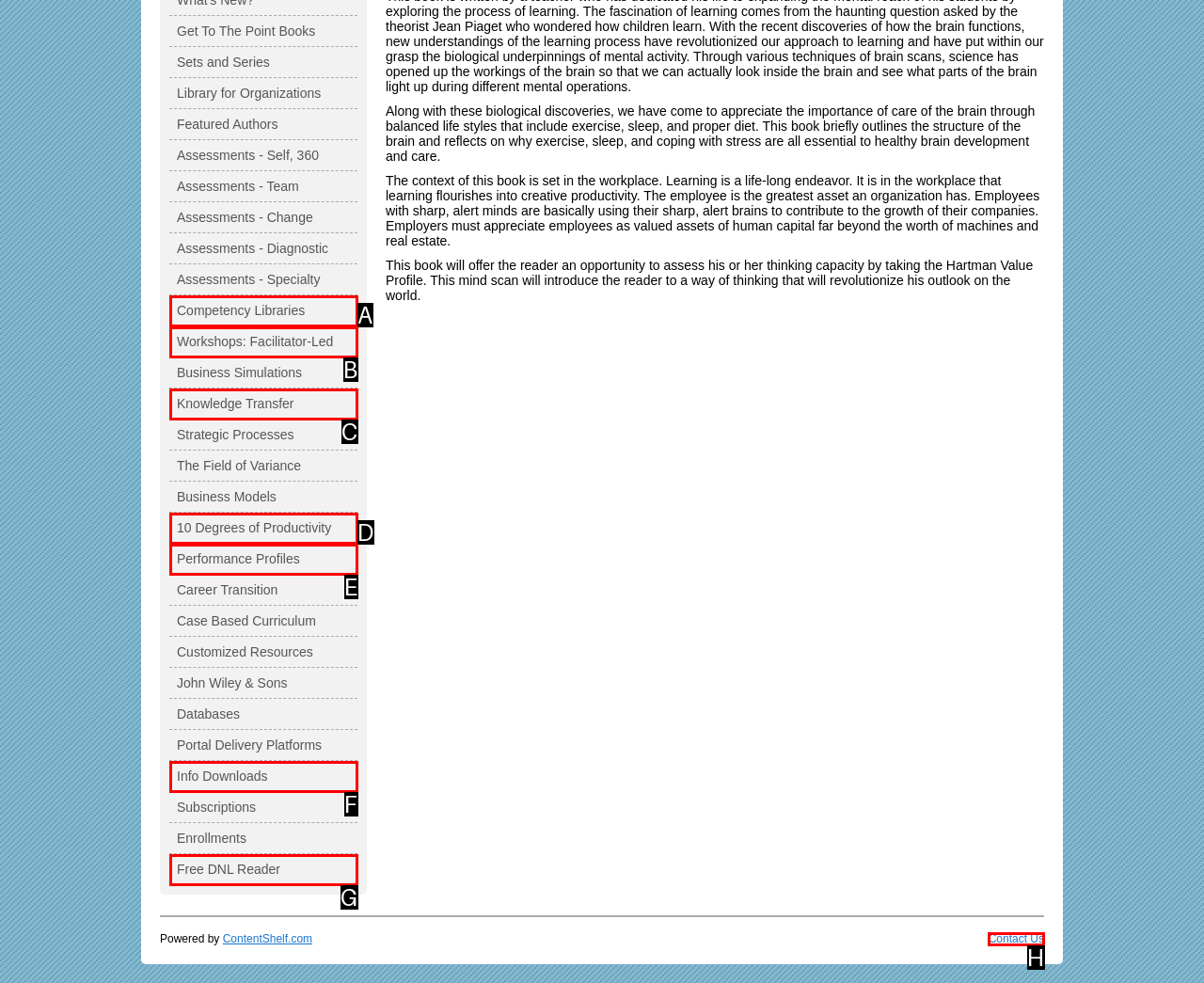From the given choices, determine which HTML element matches the description: 10 Degrees of Productivity. Reply with the appropriate letter.

D